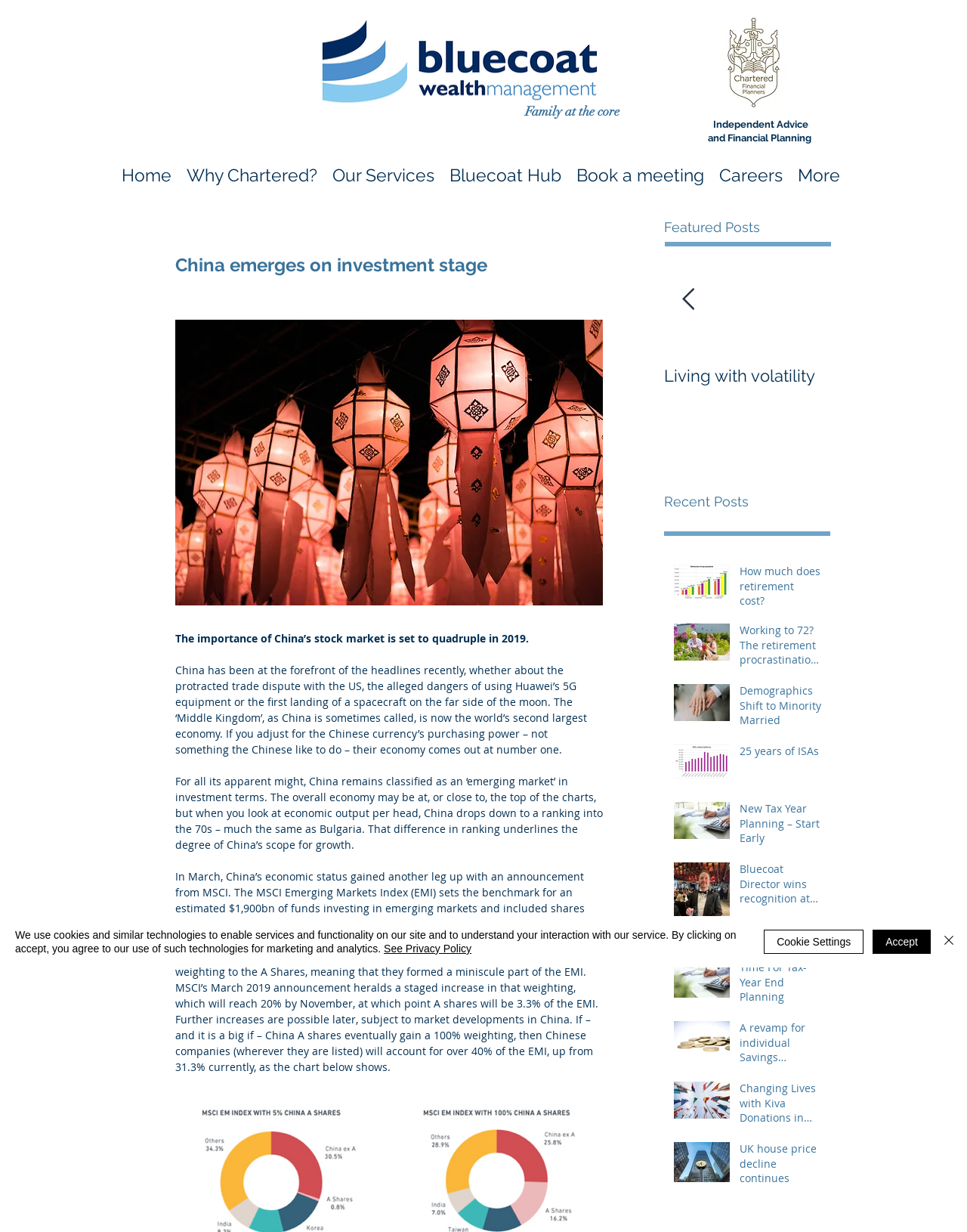What is the purpose of the 'Cookie Settings' button?
Using the visual information, respond with a single word or phrase.

To manage cookies